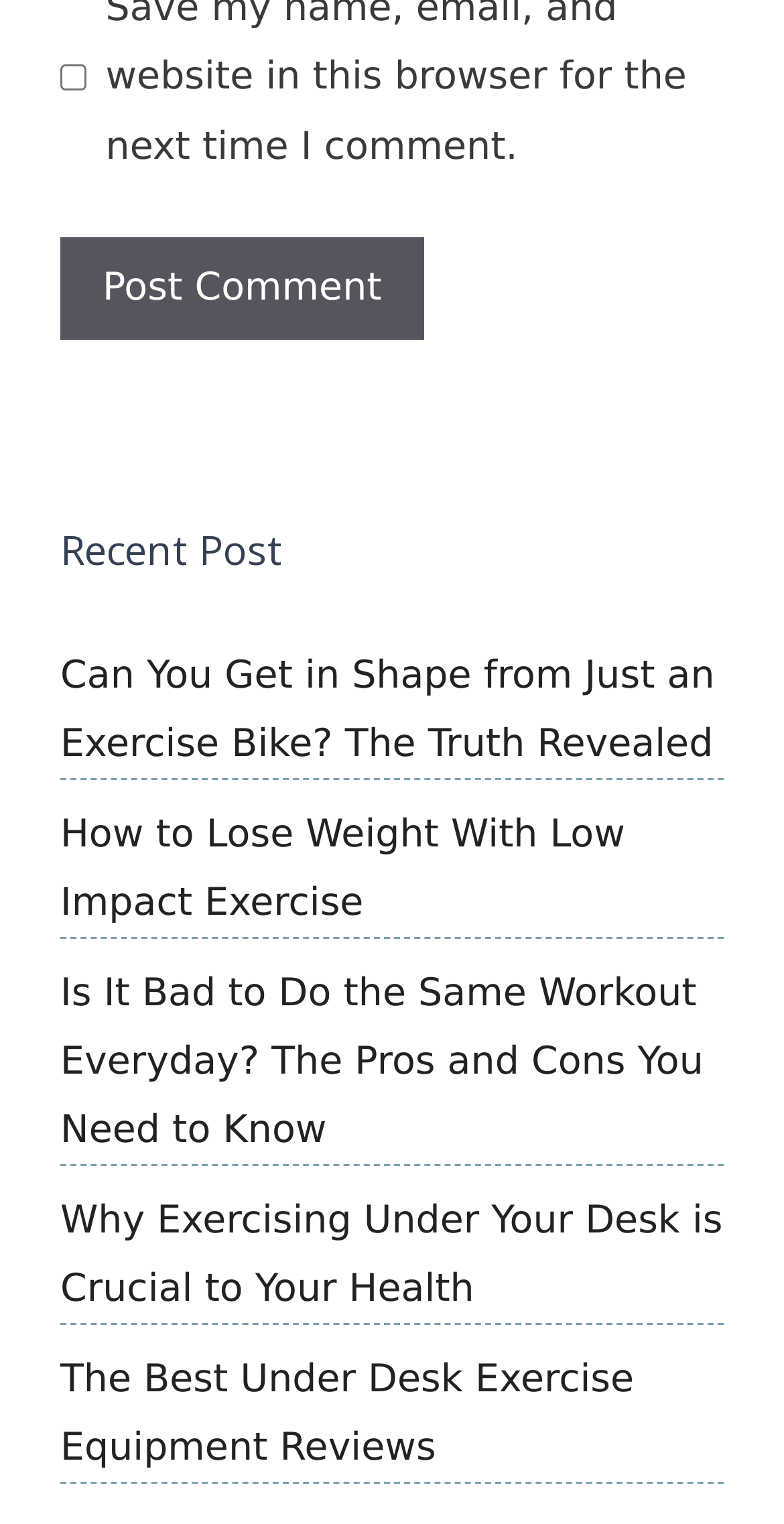Give a concise answer of one word or phrase to the question: 
Is the 'Save my name, email, and website in this browser for the next time I comment' checkbox checked by default?

No